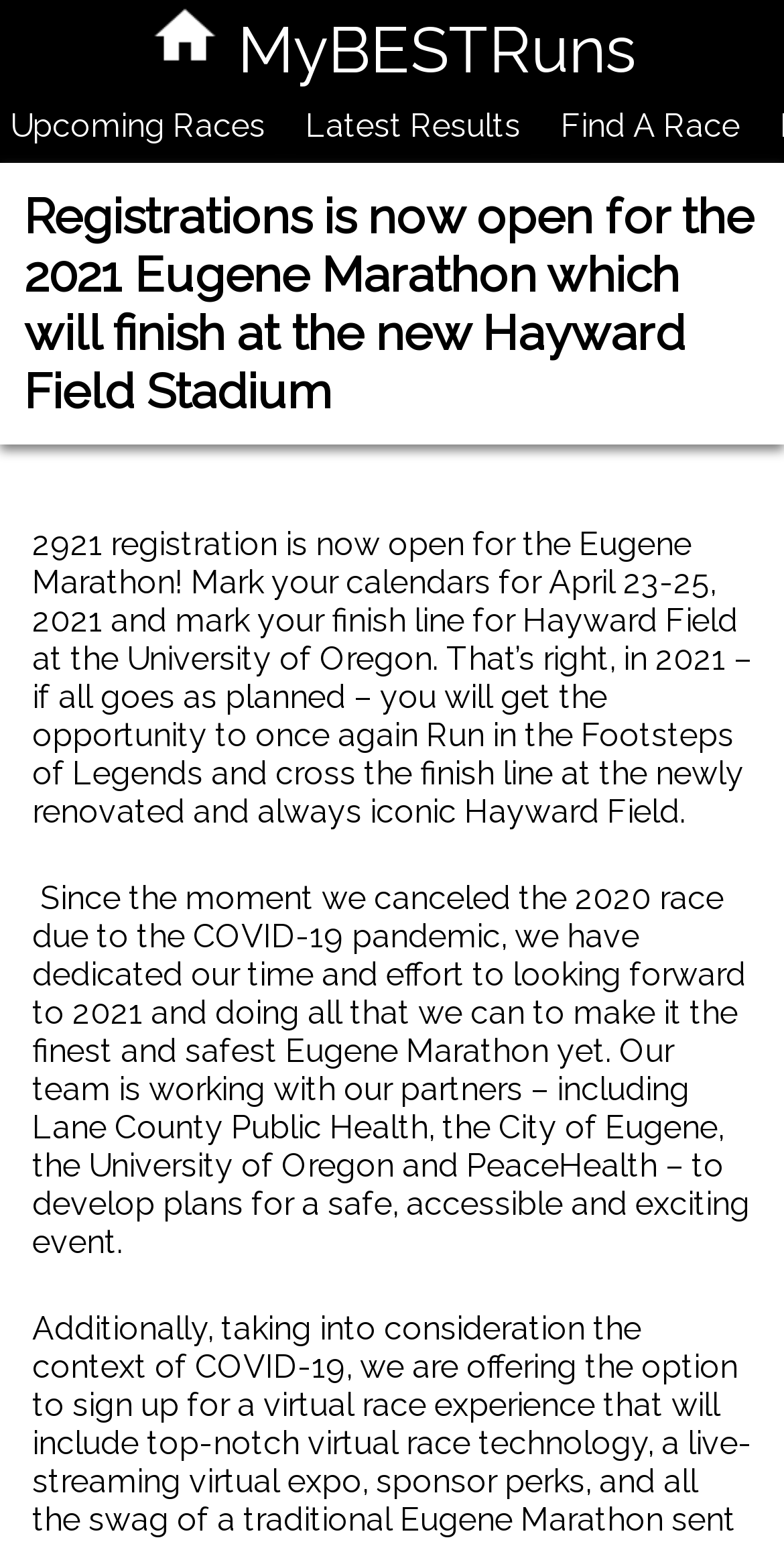Answer the question below with a single word or a brief phrase: 
Where is the finish line of the marathon?

Hayward Field Stadium